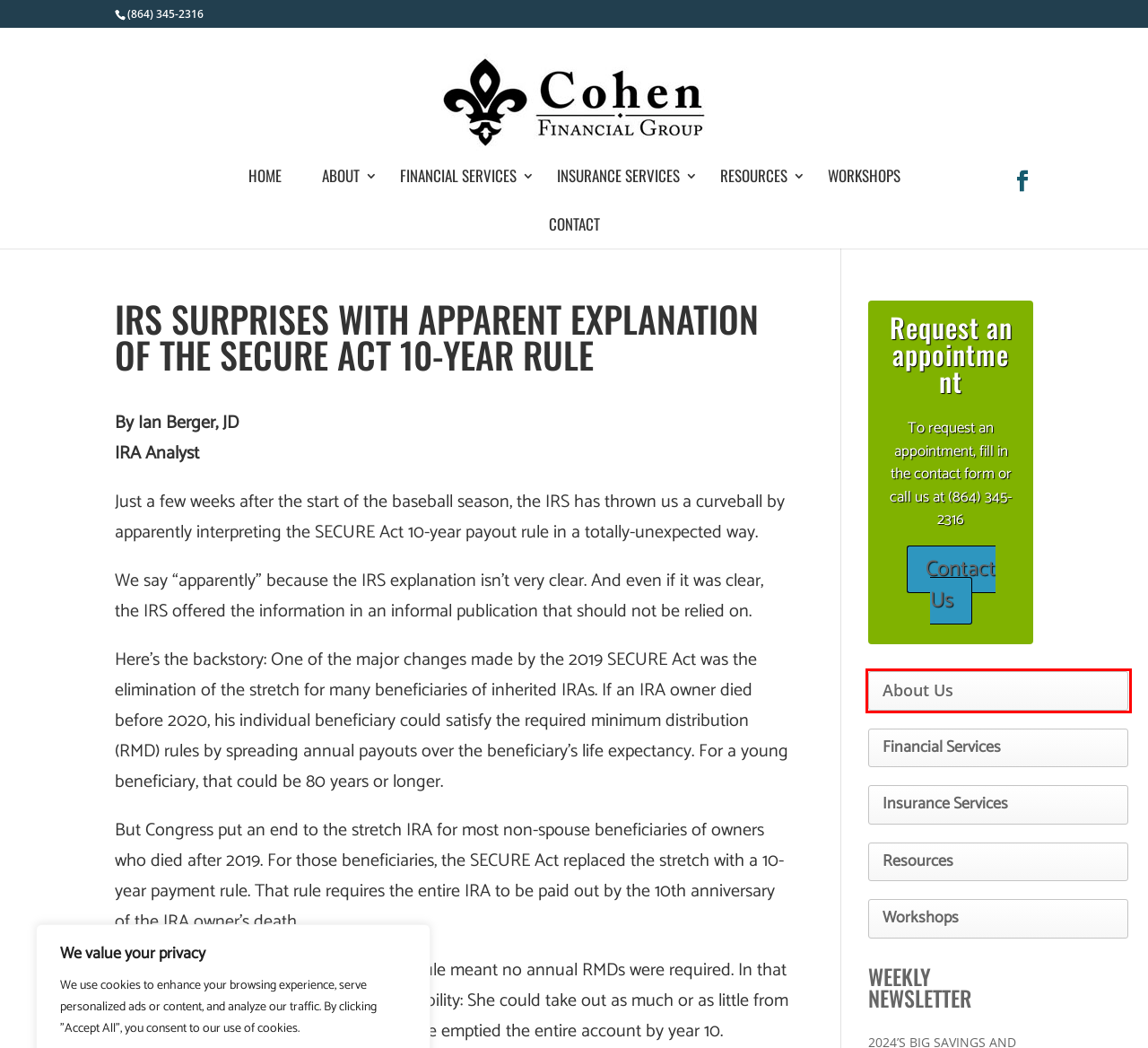You are looking at a screenshot of a webpage with a red bounding box around an element. Determine the best matching webpage description for the new webpage resulting from clicking the element in the red bounding box. Here are the descriptions:
A. About Us | Cohen Financial Group
B. Financial Services | Cohen Financial Group
C. Upcoming Events – Cohen Financial Group
D. Insurance Services | Cohen Financial Group
E. Cohen Financial Group | Cohen Financial Group
F. Contact | Cohen Financial Group
G. Weekly Newsletter | Cohen Financial Group
H. Resources | Cohen Financial Group

A